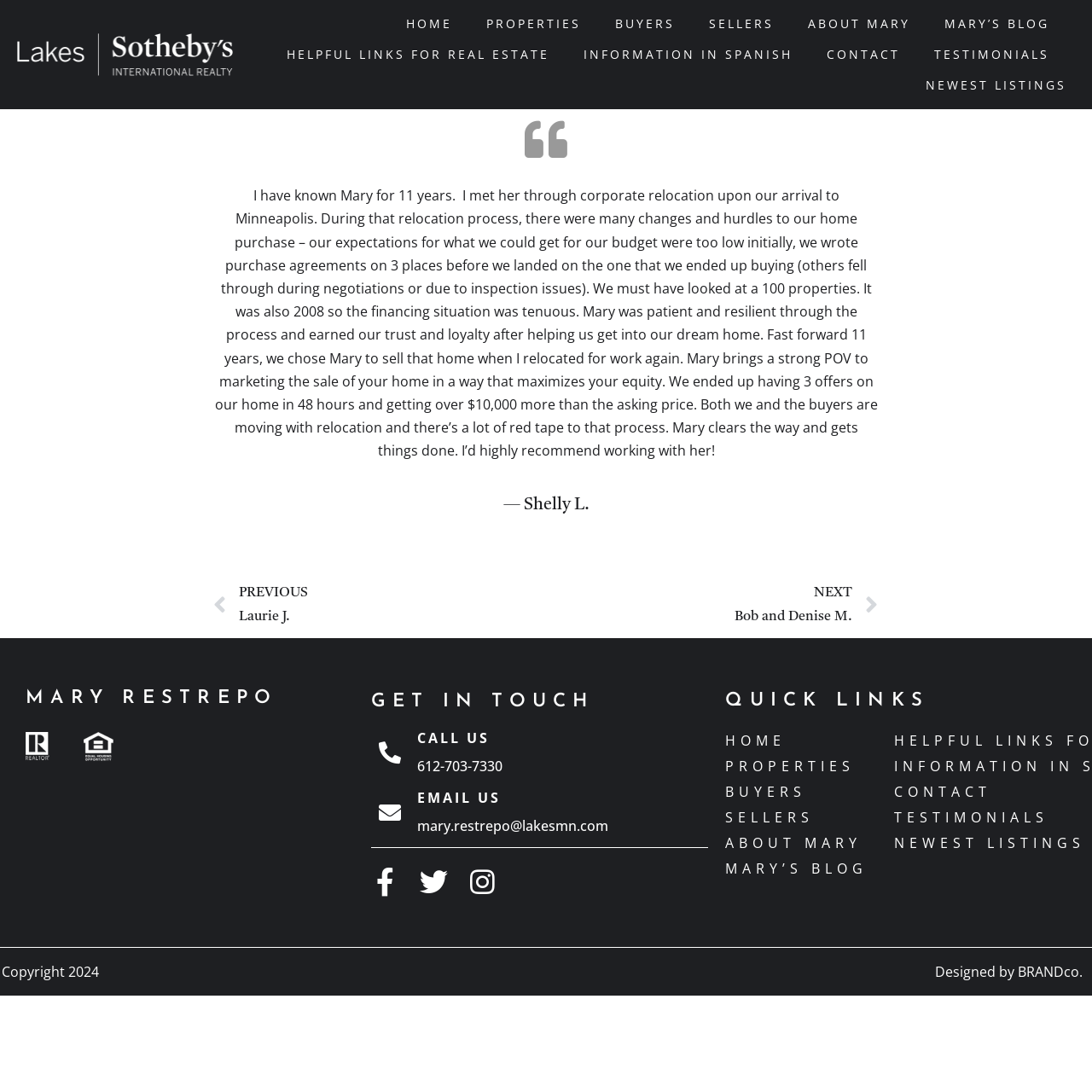Please identify the bounding box coordinates of the clickable area that will allow you to execute the instruction: "Click HOME".

[0.372, 0.008, 0.414, 0.036]